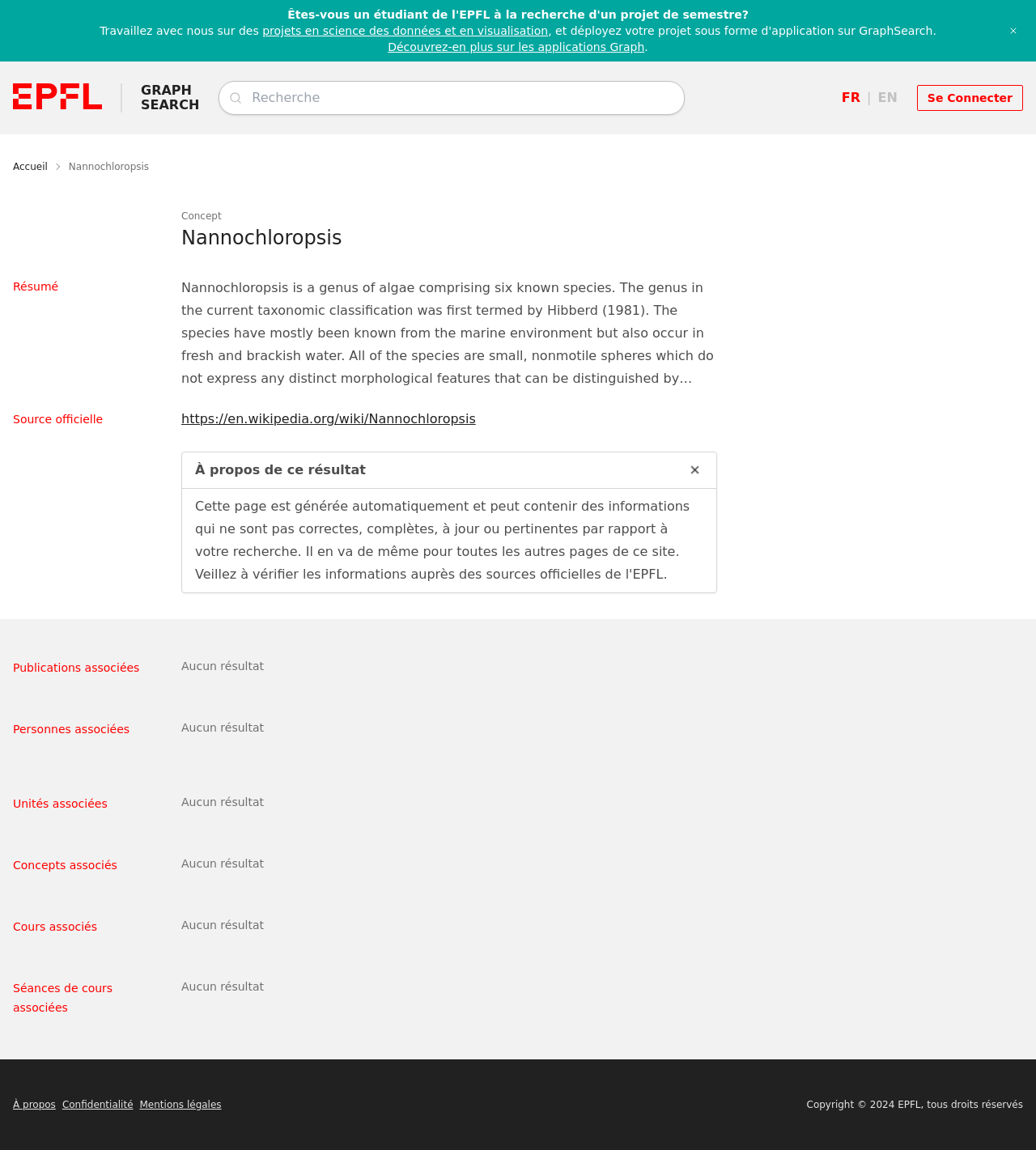Give the bounding box coordinates for the element described by: "Mentions légales".

[0.135, 0.956, 0.214, 0.966]